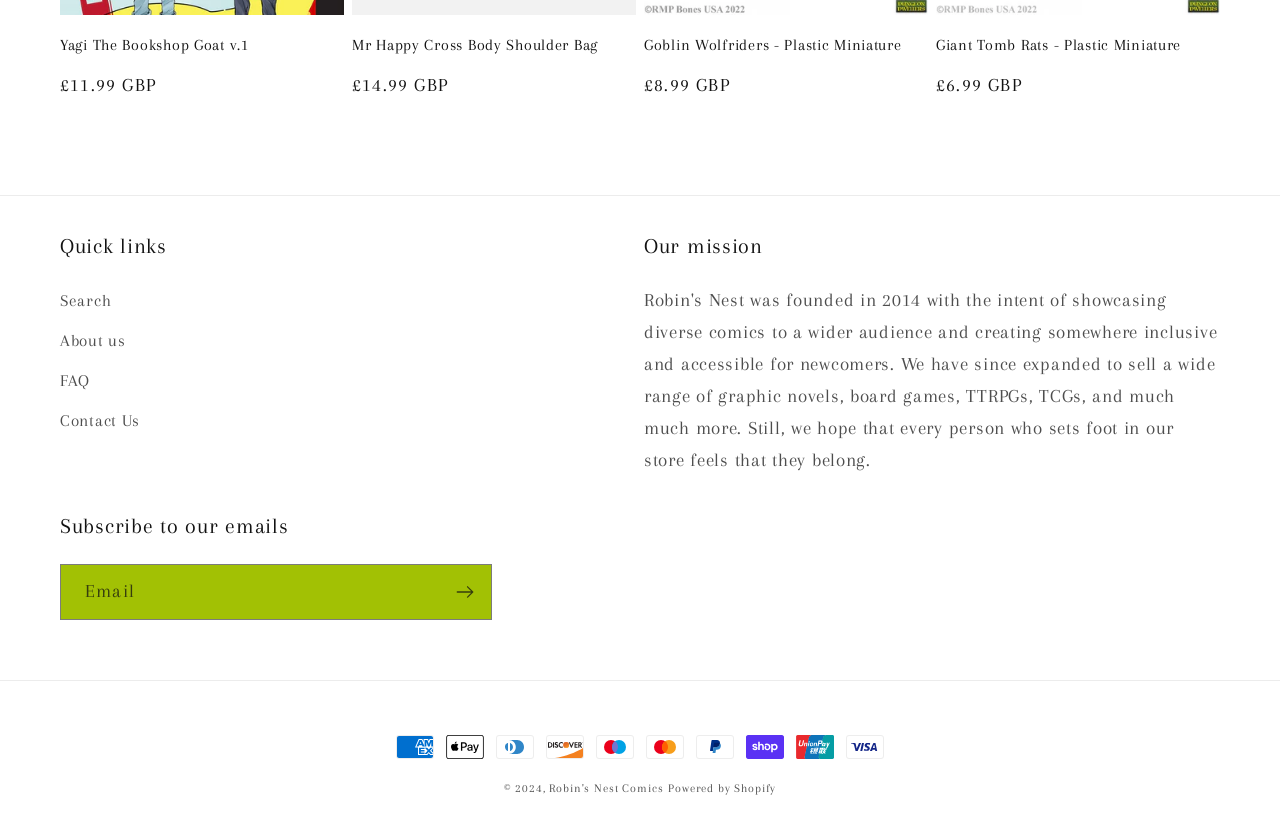Bounding box coordinates are to be given in the format (top-left x, top-left y, bottom-right x, bottom-right y). All values must be floating point numbers between 0 and 1. Provide the bounding box coordinate for the UI element described as: FAQ

[0.047, 0.44, 0.07, 0.489]